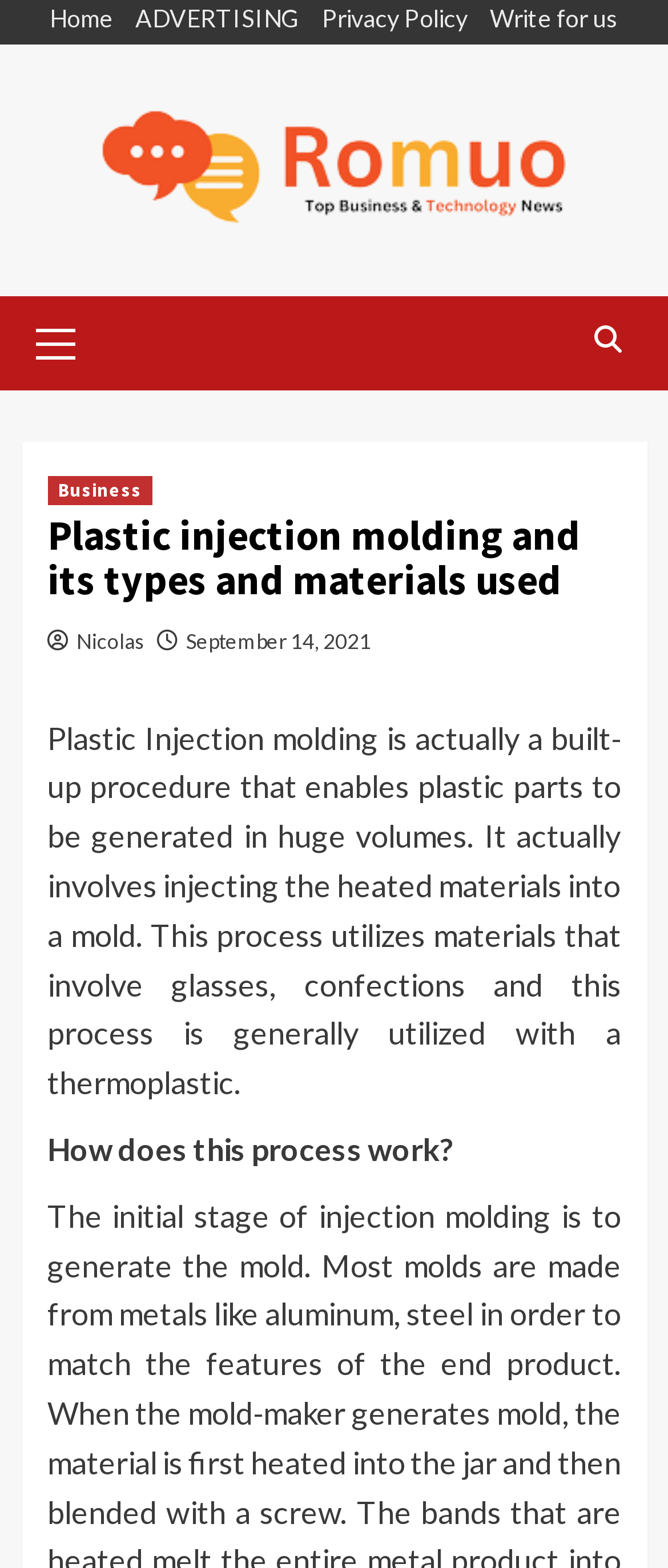Pinpoint the bounding box coordinates of the element you need to click to execute the following instruction: "view business news". The bounding box should be represented by four float numbers between 0 and 1, in the format [left, top, right, bottom].

[0.071, 0.304, 0.227, 0.322]